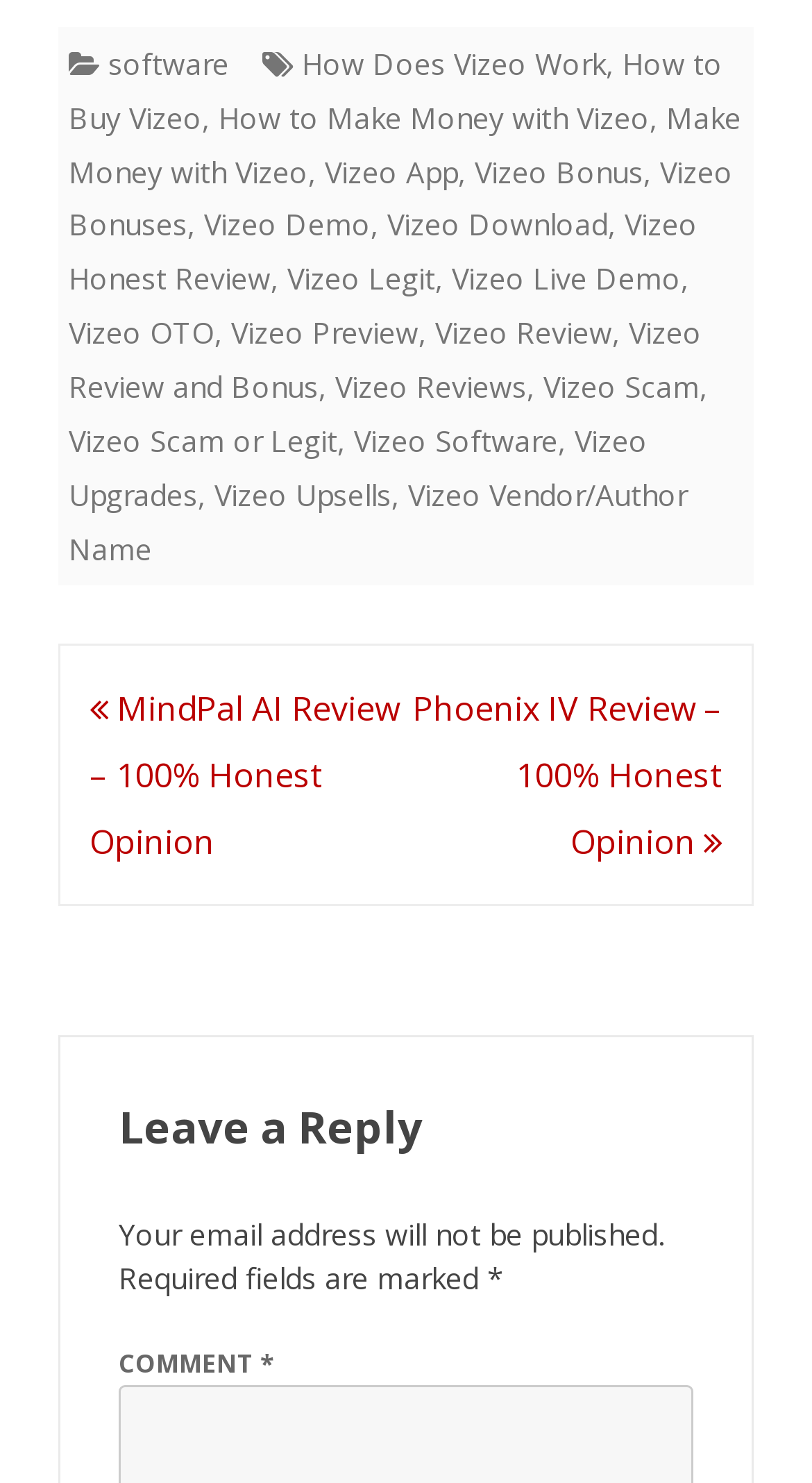Determine the bounding box coordinates for the element that should be clicked to follow this instruction: "go to home page". The coordinates should be given as four float numbers between 0 and 1, in the format [left, top, right, bottom].

None